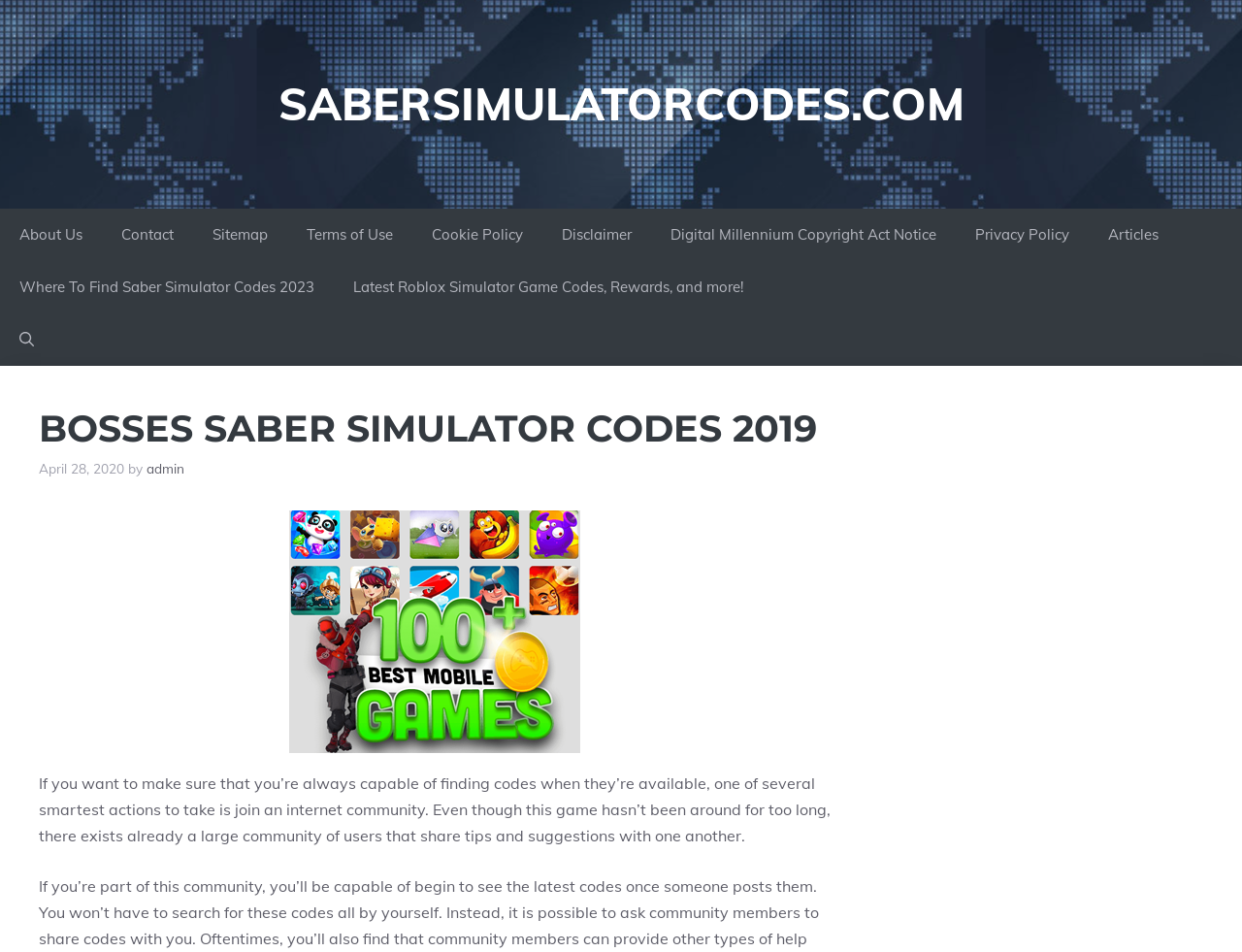Determine the bounding box coordinates of the clickable region to follow the instruction: "check the latest roblox simulator game codes".

[0.269, 0.274, 0.614, 0.329]